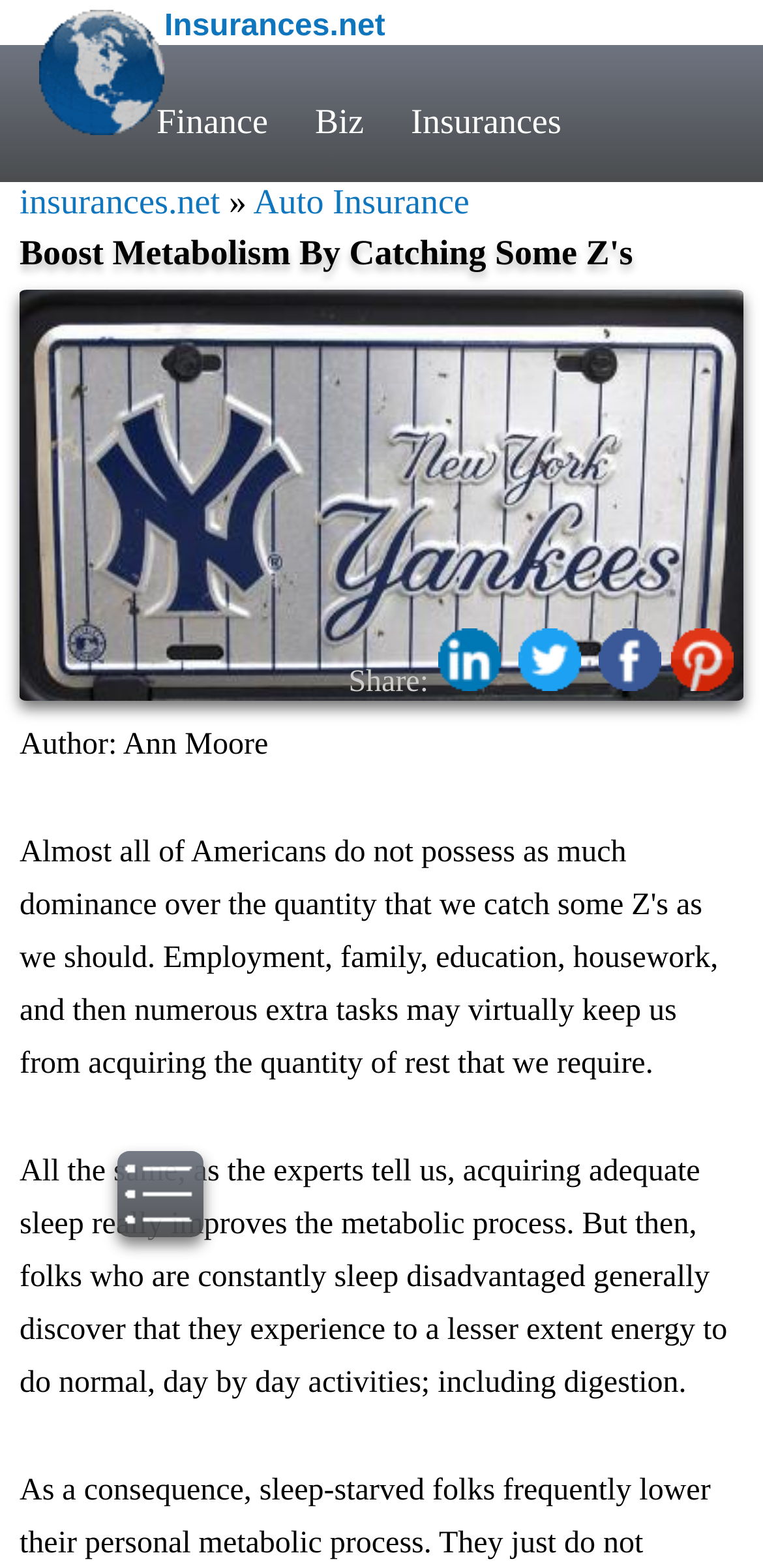Locate the bounding box coordinates of the element to click to perform the following action: 'Visit 'Auto Insurance''. The coordinates should be given as four float values between 0 and 1, in the form of [left, top, right, bottom].

[0.332, 0.116, 0.615, 0.141]